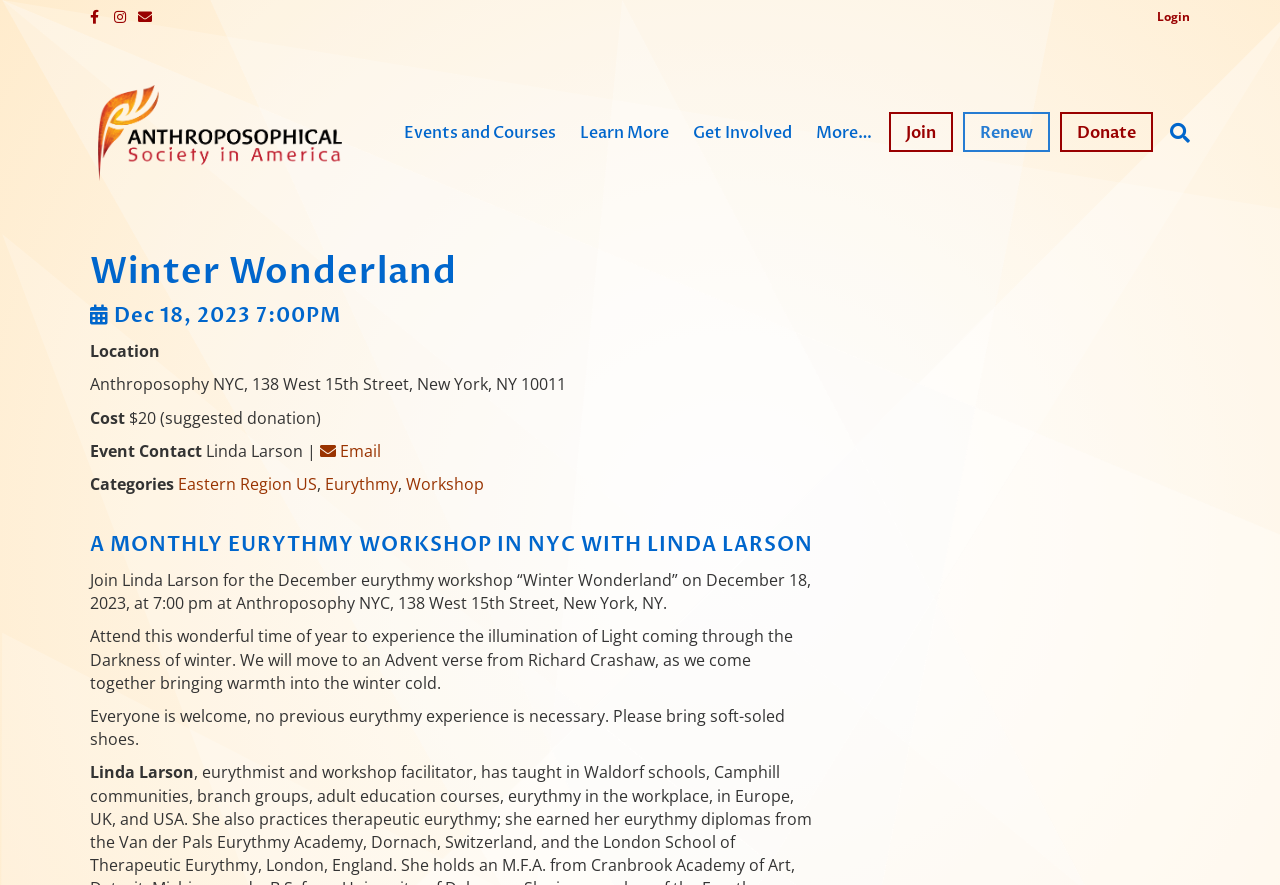Use a single word or phrase to answer the question:
What is the date of the event?

Dec 18, 2023